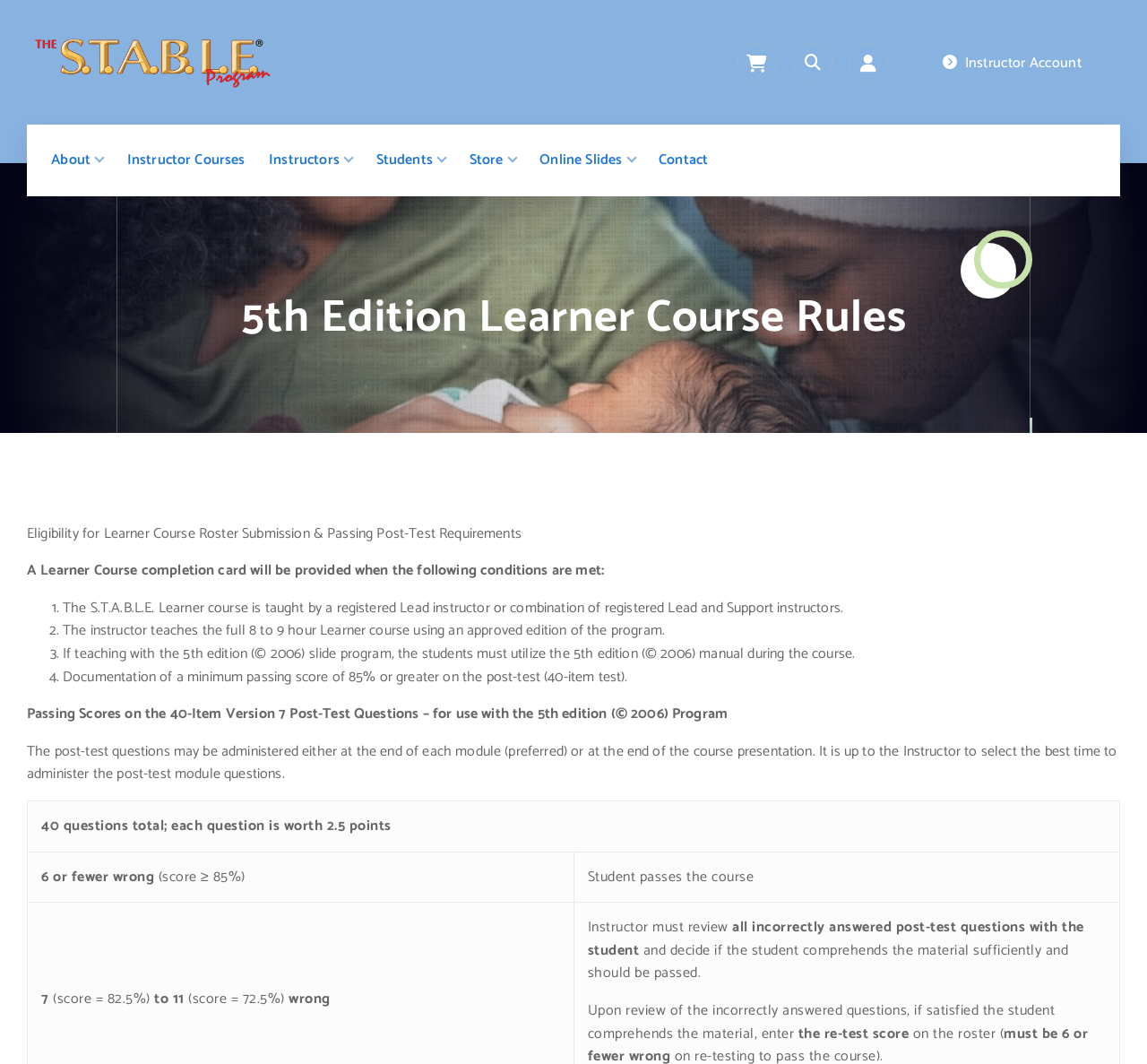Locate the bounding box coordinates of the clickable region necessary to complete the following instruction: "Click the 'Instructor Account' button". Provide the coordinates in the format of four float numbers between 0 and 1, i.e., [left, top, right, bottom].

[0.788, 0.033, 0.977, 0.084]